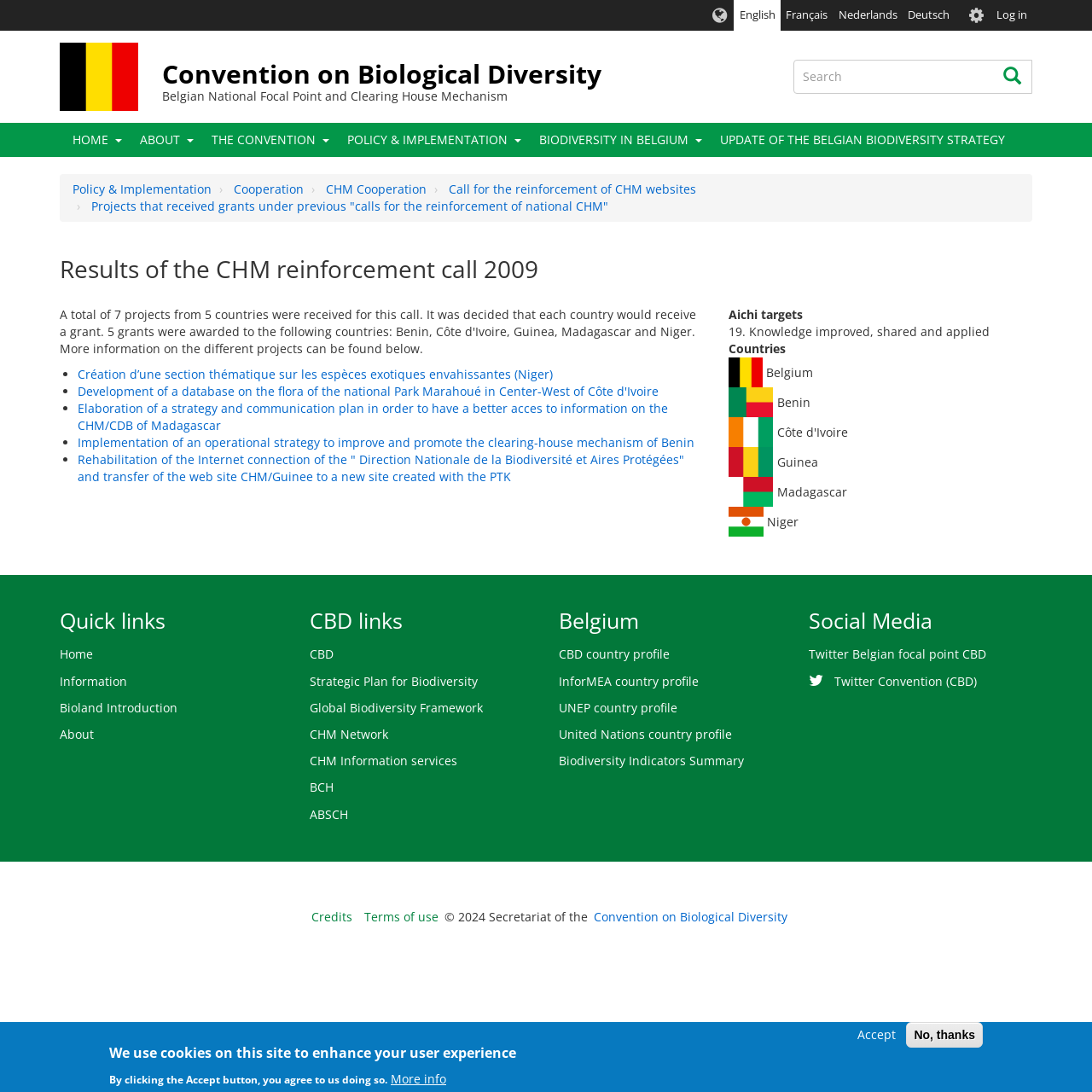Predict the bounding box for the UI component with the following description: "Twitter Belgian focal point CBD".

[0.74, 0.587, 0.945, 0.612]